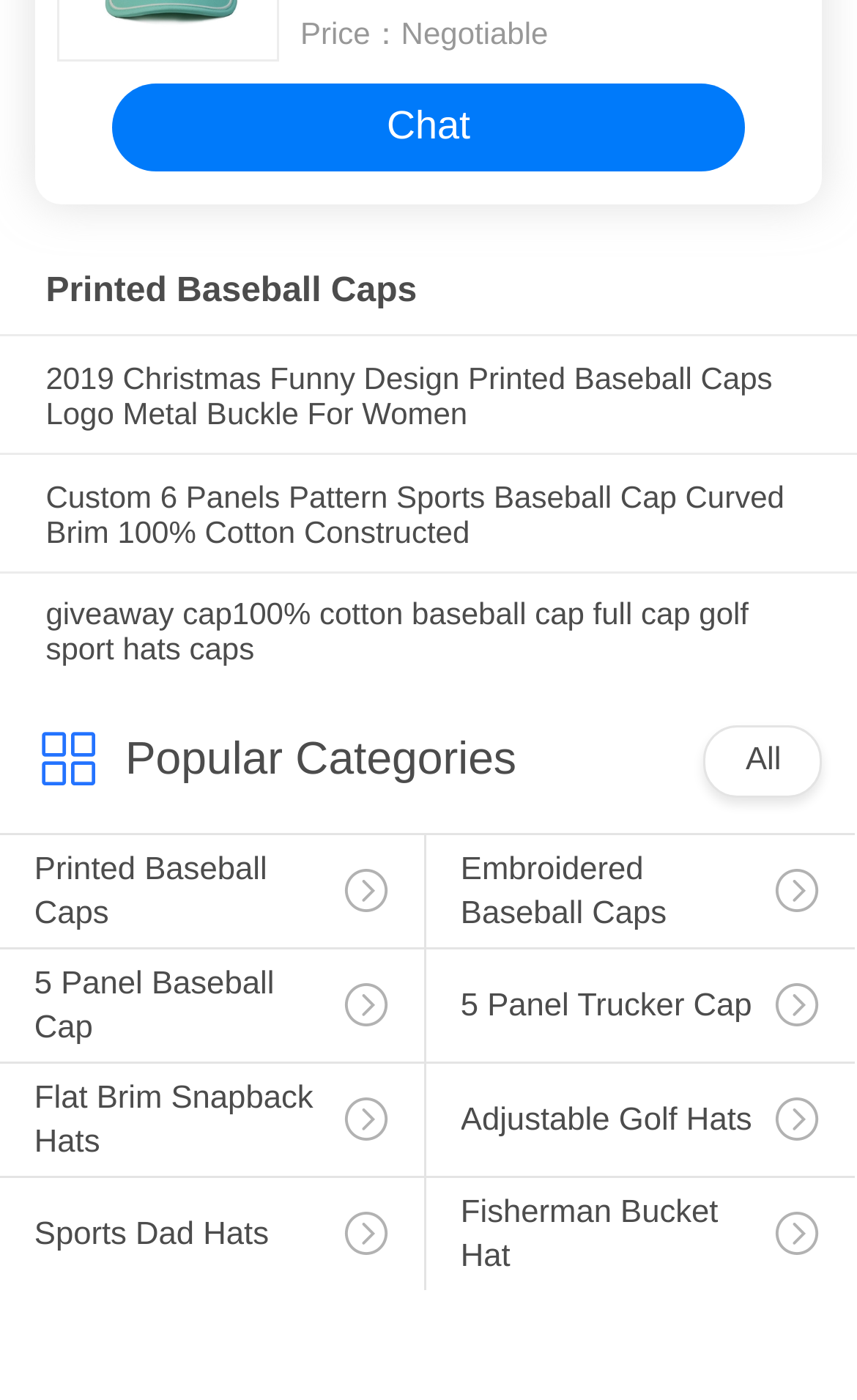Highlight the bounding box coordinates of the region I should click on to meet the following instruction: "Select 'All'".

[0.87, 0.53, 0.911, 0.555]